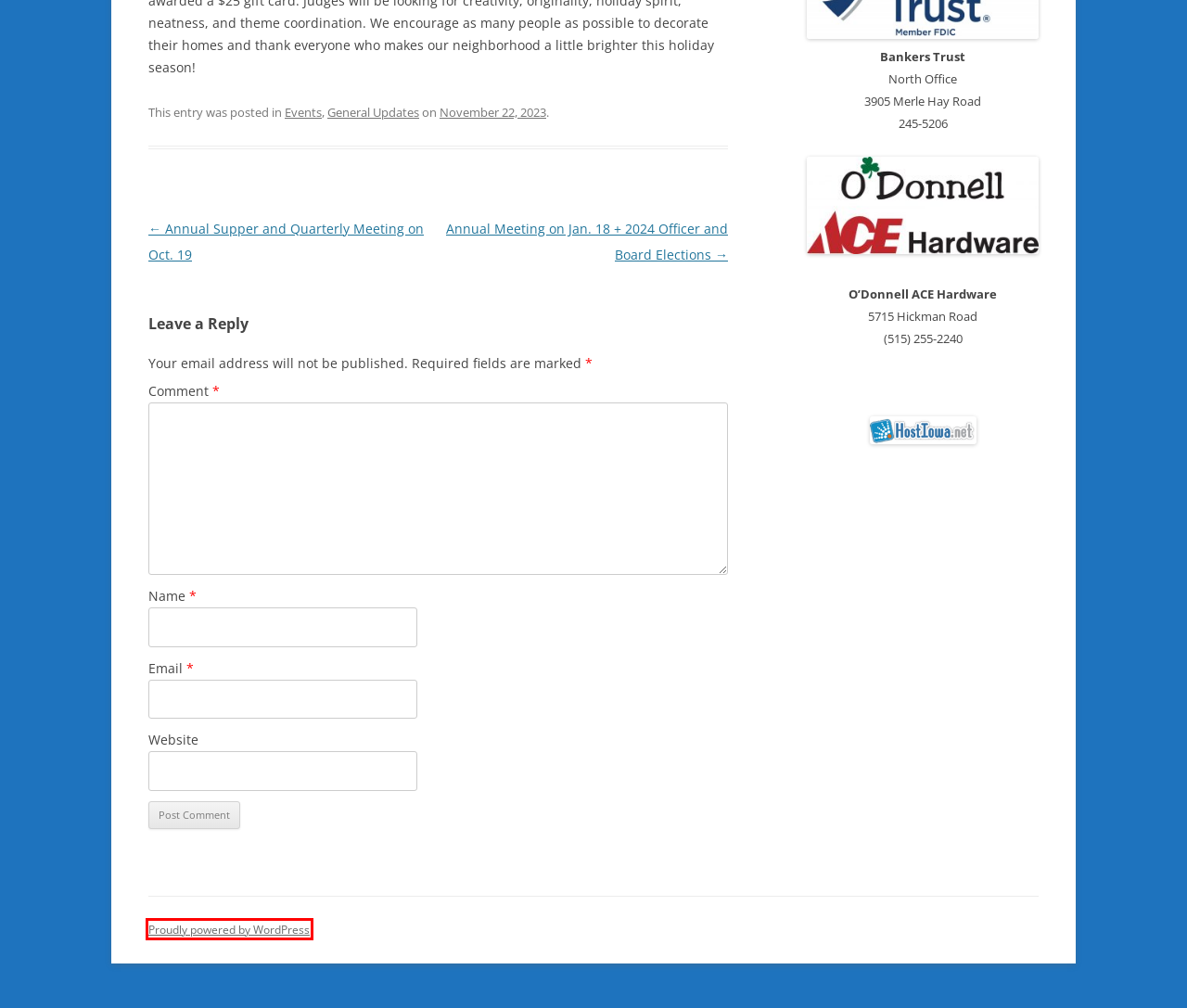Inspect the provided webpage screenshot, concentrating on the element within the red bounding box. Select the description that best represents the new webpage after you click the highlighted element. Here are the candidates:
A. Events | Merle Hay Neighborhood Association
B. Iowa Web Hosting by HostIowa.net | Website, Email, Database Hosting
C. General Updates | Merle Hay Neighborhood Association
D. Committees | Merle Hay Neighborhood Association
E. Blog Tool, Publishing Platform, and CMS – WordPress.org
F. Annual Supper and Quarterly Meeting on Oct. 19 | Merle Hay Neighborhood Association
G. Board of Directors | Merle Hay Neighborhood Association
H. Annual Meeting on Jan. 18 + 2024 Officer and Board Elections | Merle Hay Neighborhood Association

E